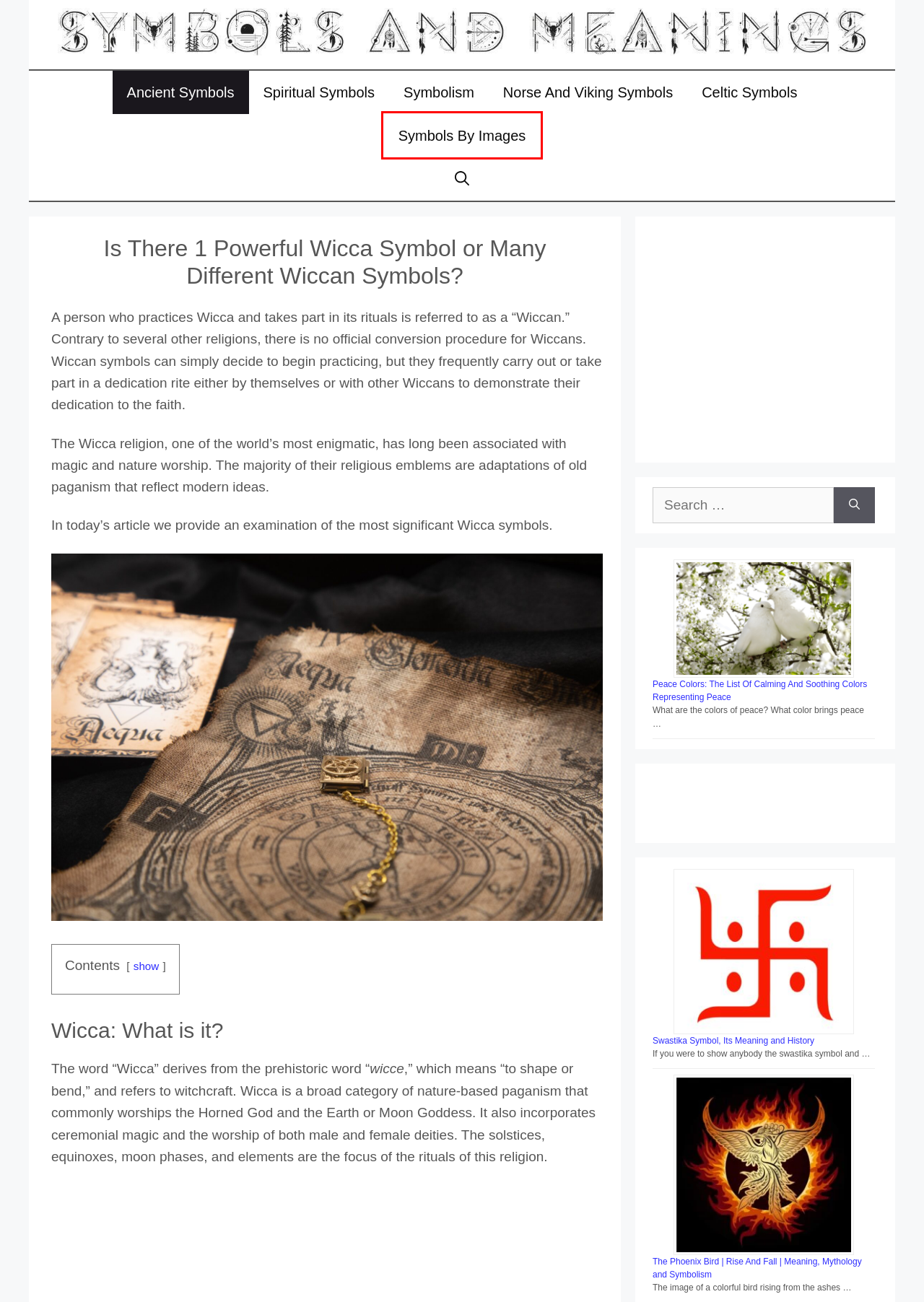Examine the webpage screenshot and identify the UI element enclosed in the red bounding box. Pick the webpage description that most accurately matches the new webpage after clicking the selected element. Here are the candidates:
A. The Phoenix Bird | Rise And Fall | Meaning, Mythology and Symbolism
B. Ancient Symbols And Their Meanings
C. List of All Symbols - Symbols And Meanings
D. Ancient Celtic Symbols And Their Meanings
E. Swastika Symbol, Its Meaning and History - SymbolsAndMeanings.Net
F. Spiritual Symbols - Symbols And Meanings
G. Peace Colors: The List Of Calming And Soothing Colors Representing Peace
H. Symbols and Meanings - Your Ultimate Guide for Symbolism

C